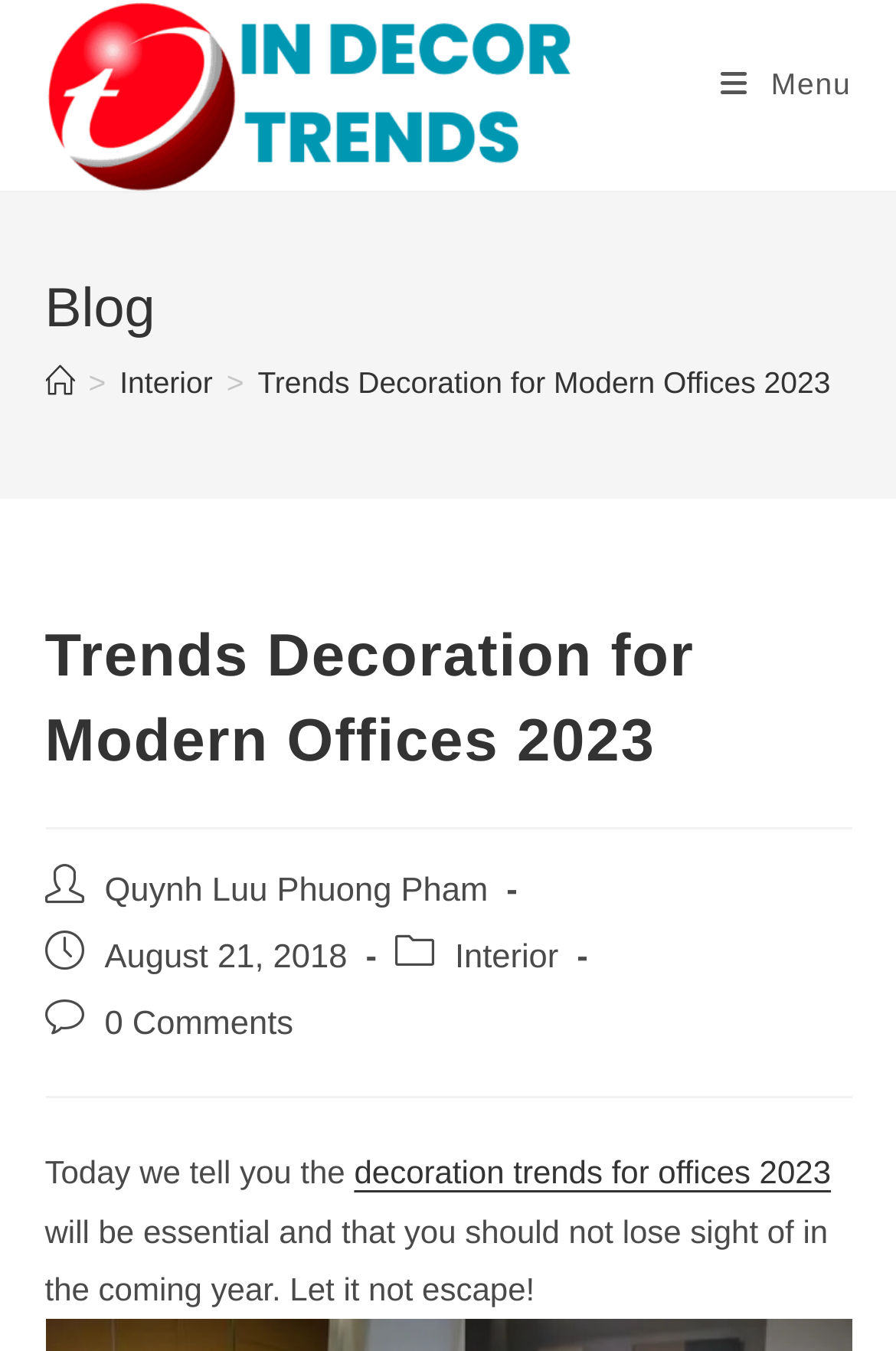What is the category of the current post?
Look at the screenshot and respond with one word or a short phrase.

Interior